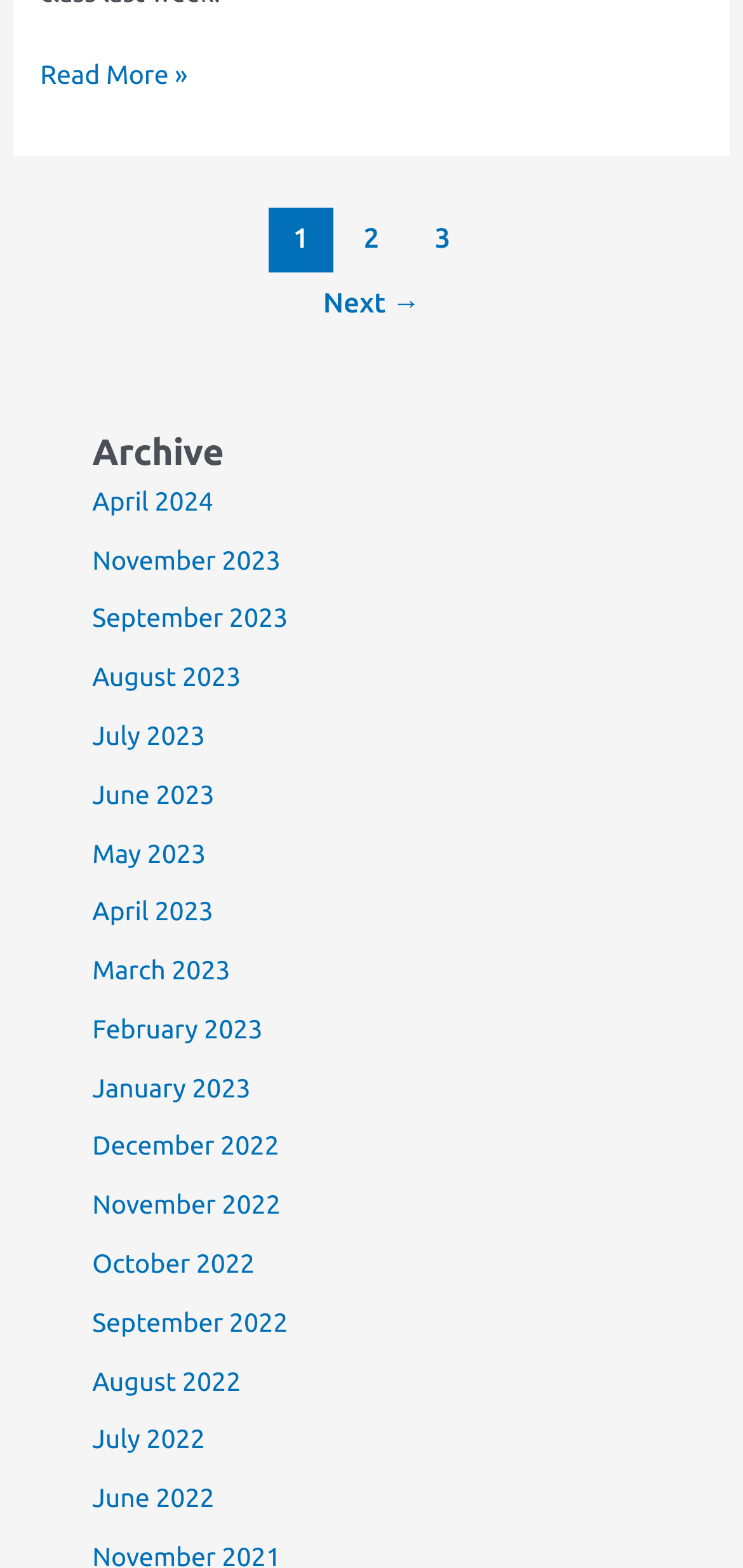Provide your answer in a single word or phrase: 
What is the title of the first blog post?

We Learned All About Butterflies in Our Garden!